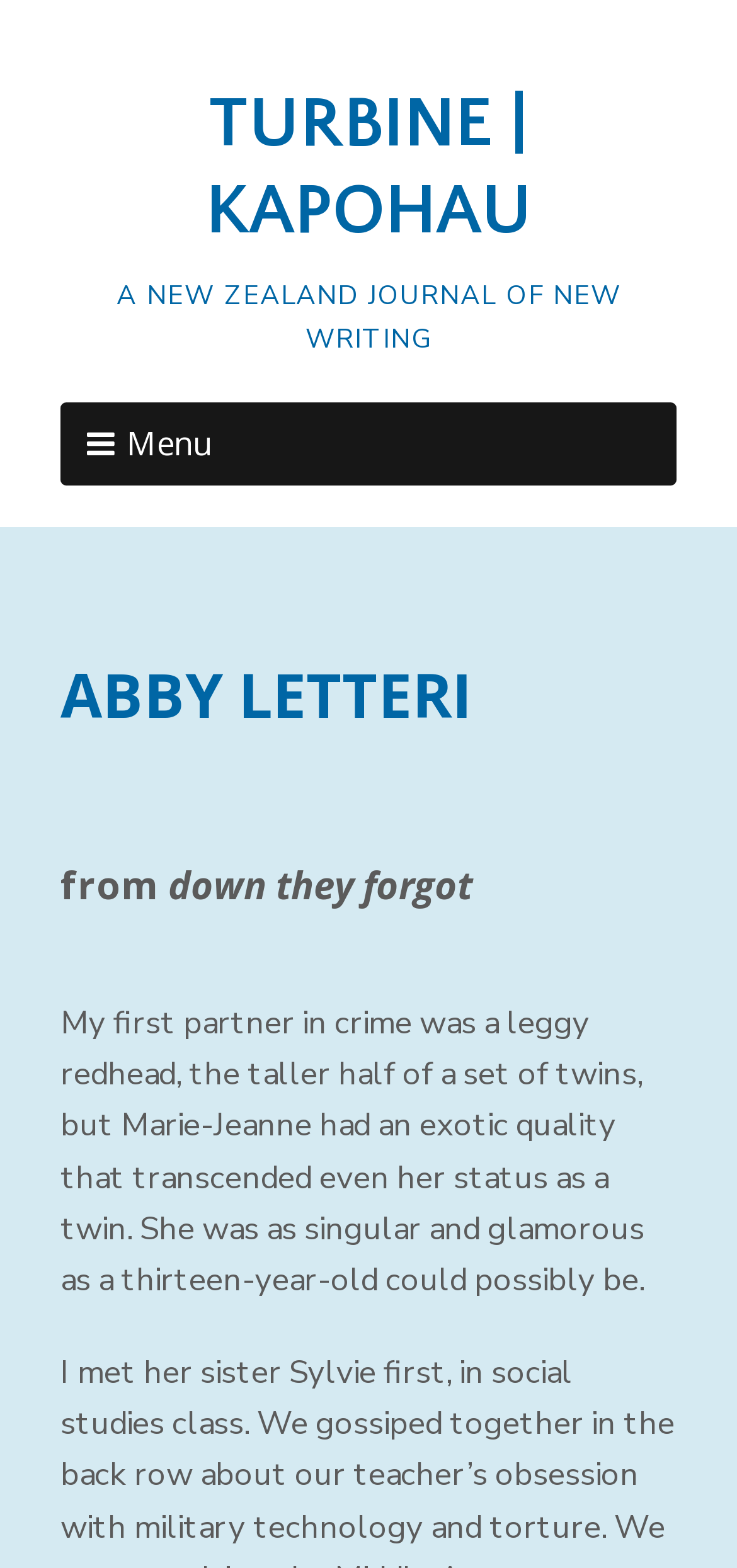Consider the image and give a detailed and elaborate answer to the question: 
What is the menu option?

I found the answer by looking at the static text element with the bounding box coordinates [0.172, 0.269, 0.29, 0.296], which contains the text 'Menu'.